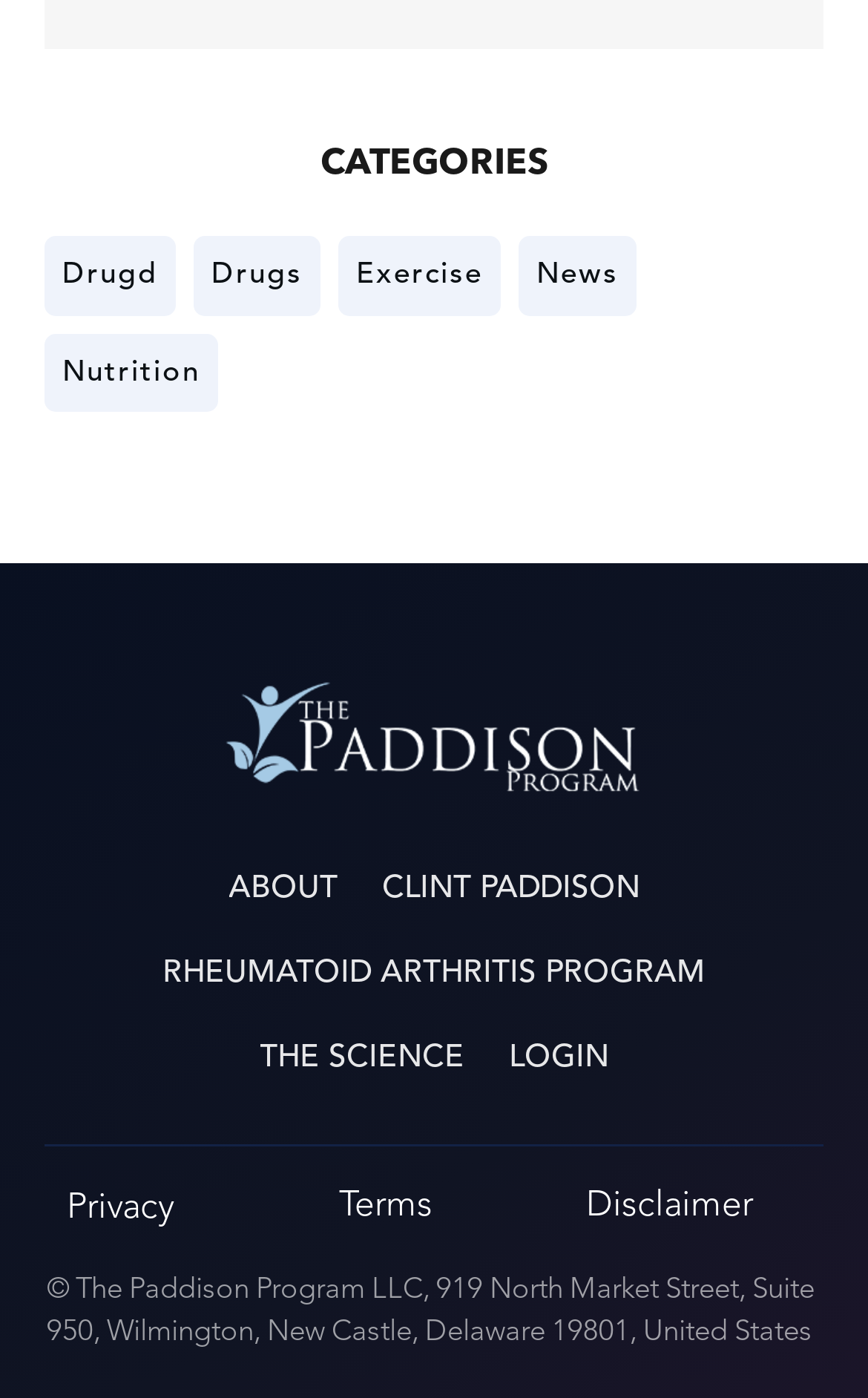Determine the bounding box coordinates of the element's region needed to click to follow the instruction: "contact us". Provide these coordinates as four float numbers between 0 and 1, formatted as [left, top, right, bottom].

None